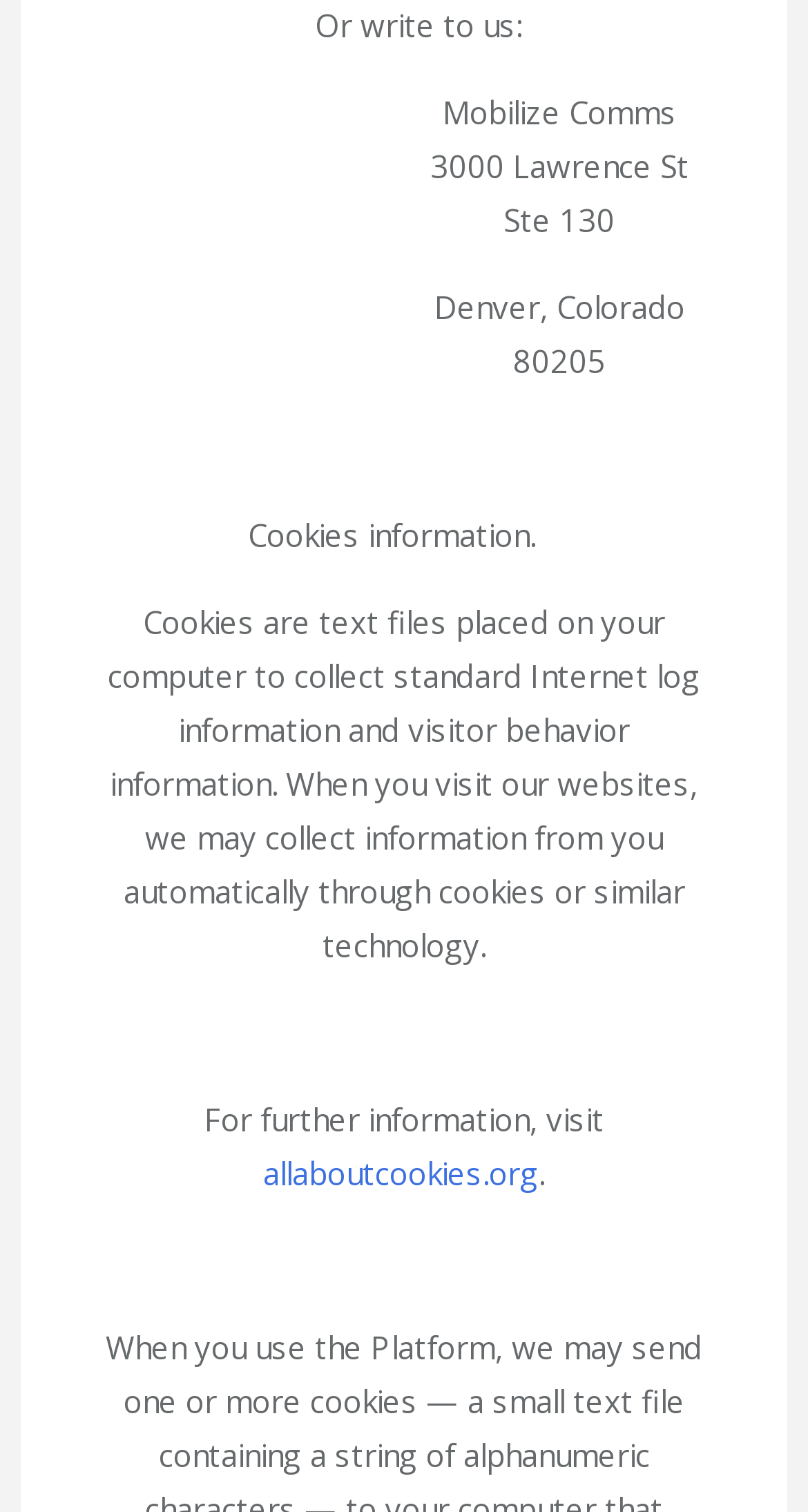Analyze the image and answer the question with as much detail as possible: 
What is the text above the cookies information?

The text above the cookies information can be found in the text 'Or write to us:' which is located at coordinates [0.39, 0.002, 0.656, 0.029] and is a StaticText element.